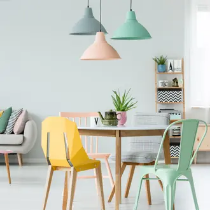Generate an elaborate description of what you see in the image.

The image features a bright and modern dining area characterized by a light and airy aesthetic. Central to the scene is a wooden dining table surrounded by a mix of stylish chairs in pastel colors—mint green, soft pink, and sunny yellow—creating a vibrant and welcoming atmosphere. Above the table, three pendant lights in varying shades of gray and pastel pink provide an inviting glow, enhancing the overall charm of the space. In the background, a stylish shelving unit displays plants and decorative items, adding warmth and a touch of nature to the decor. The crisp white walls and light flooring further accentuate the room's fresh and contemporary vibe.